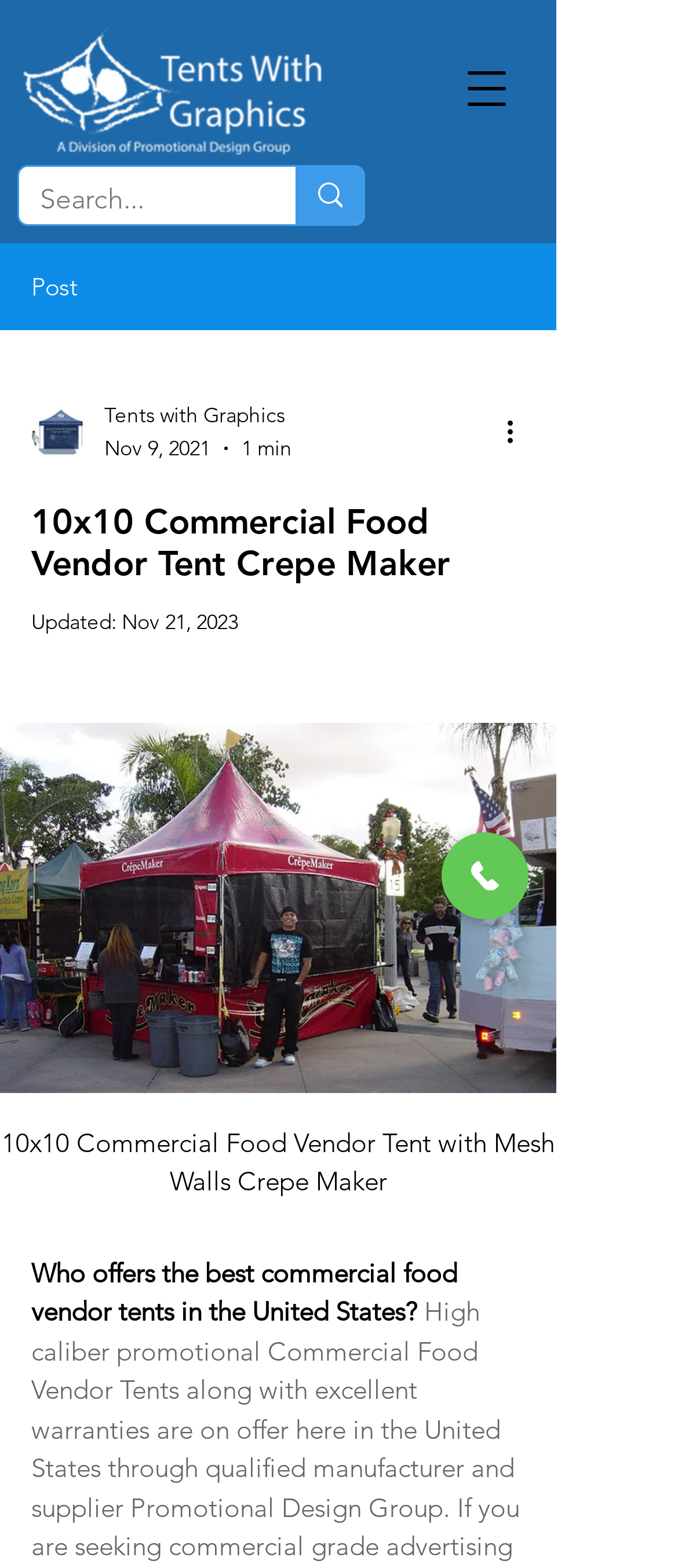Give a detailed account of the webpage, highlighting key information.

The webpage is about a 10x10 commercial food vendor tent with a crepe maker, specifically designed for advertising and marketing businesses in South El Monte, CA. 

At the top left corner, there is a navigation menu button. Next to it, there is a "Home" link and a "Tents with Graphics" link, accompanied by an image. 

Below these links, there is a search bar with a search button and a magnifying glass icon. 

On the left side, there is a section with a writer's picture, a post date, and a reading time. Below this section, there is a heading that reads "10x10 Commercial Food Vendor Tent Crepe Maker". 

Under the heading, there is an "Updated" label with a date, and a "More actions" button with an icon. 

The main content of the webpage is an image of the 10x10 commercial food vendor tent with mesh walls and a crepe maker, accompanied by a figure caption. 

Below the image, there are three paragraphs of text. The first paragraph asks a question about who offers the best commercial food vendor tents in the United States. The second paragraph describes high-caliber promotional commercial food vendor tents. The third paragraph contains a link to "Food Vendor Tents". 

At the bottom right corner, there is a "Phone" link with an icon.